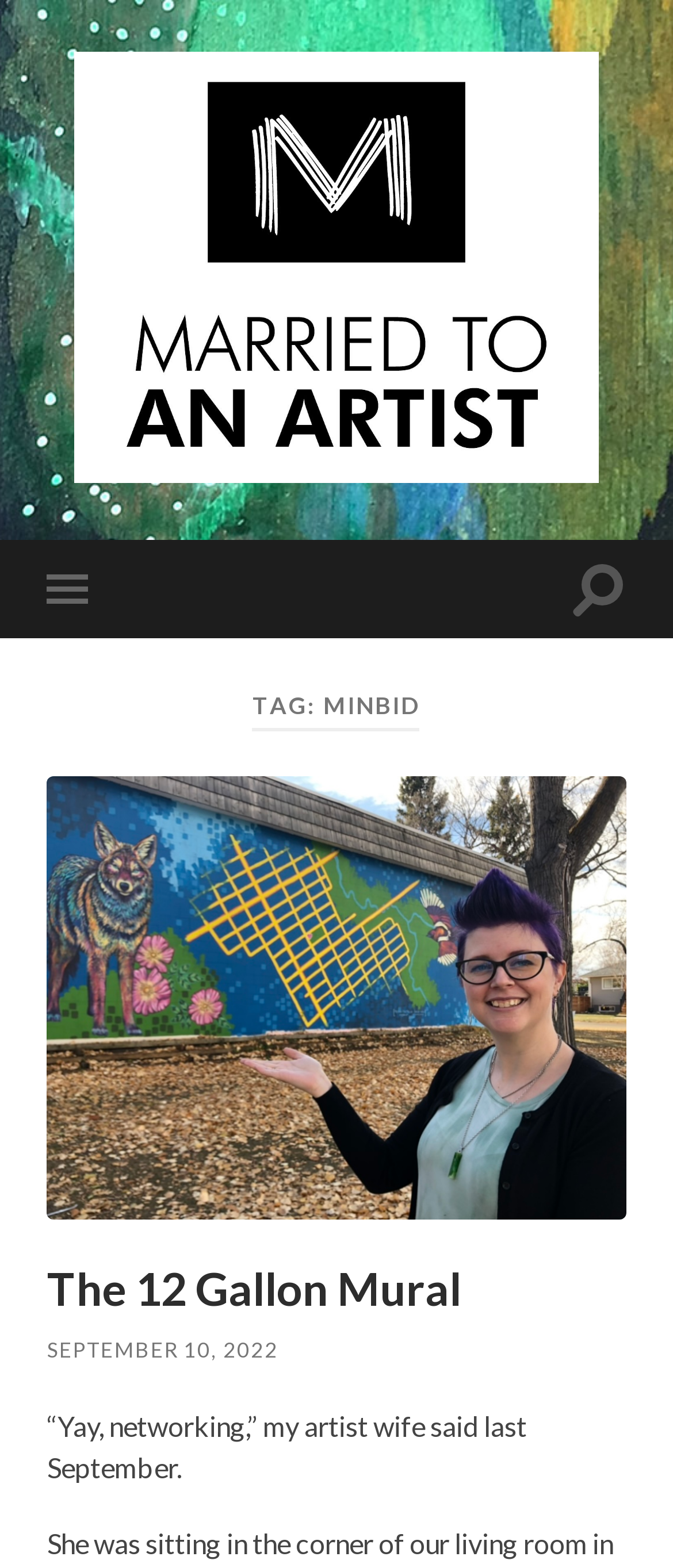Predict the bounding box of the UI element that fits this description: "The 12 Gallon Mural".

[0.07, 0.804, 0.685, 0.839]